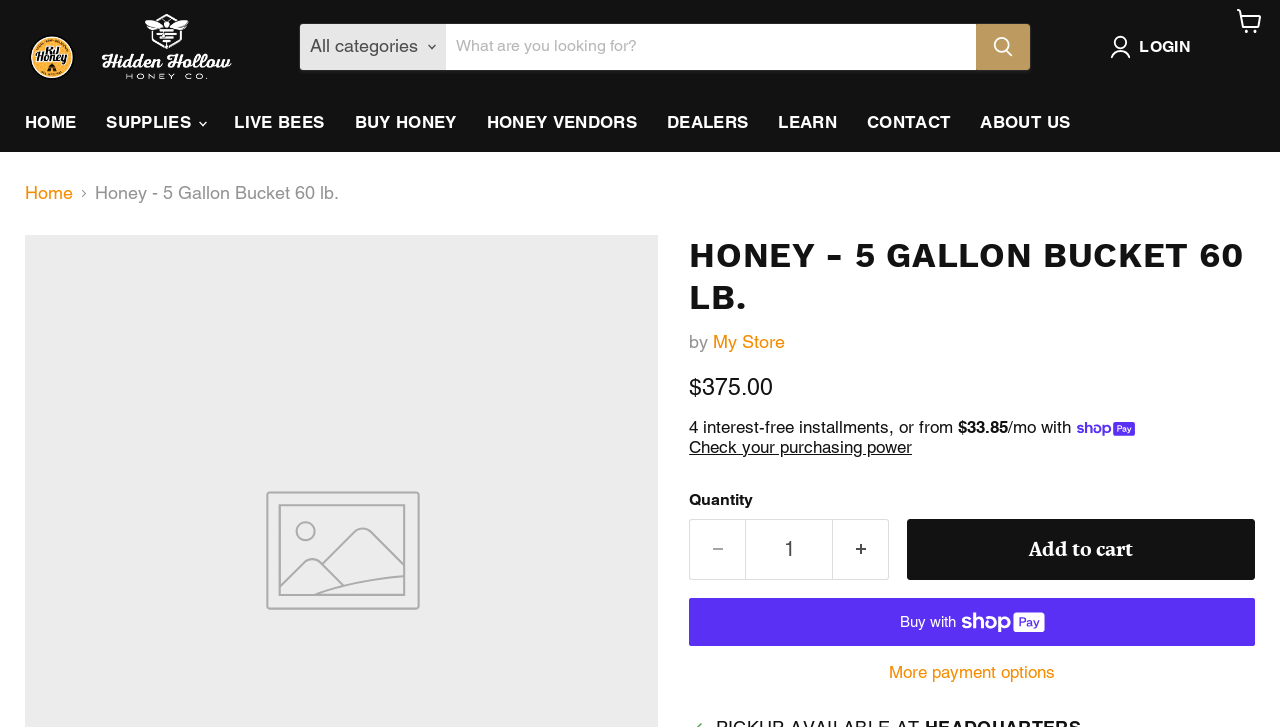Please identify the bounding box coordinates of the element I should click to complete this instruction: 'Add to cart'. The coordinates should be given as four float numbers between 0 and 1, like this: [left, top, right, bottom].

[0.709, 0.725, 0.98, 0.809]